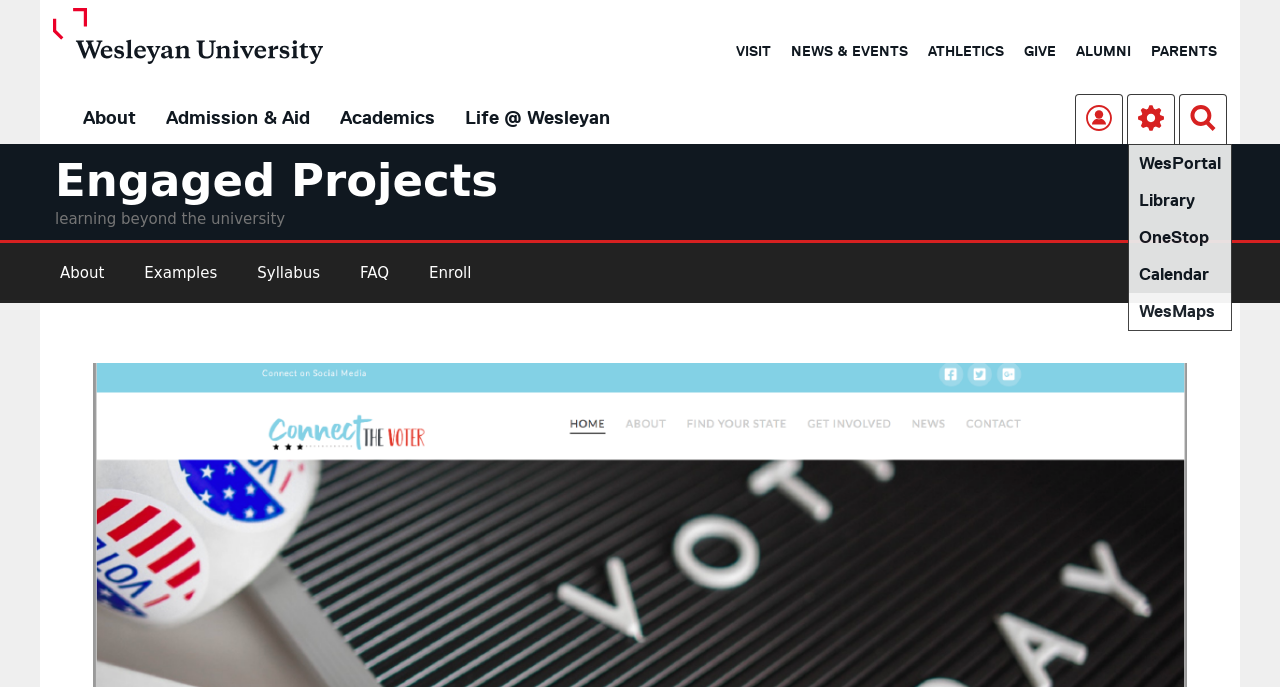Find and provide the bounding box coordinates for the UI element described here: "Admission & Aid". The coordinates should be given as four float numbers between 0 and 1: [left, top, right, bottom].

[0.118, 0.136, 0.254, 0.204]